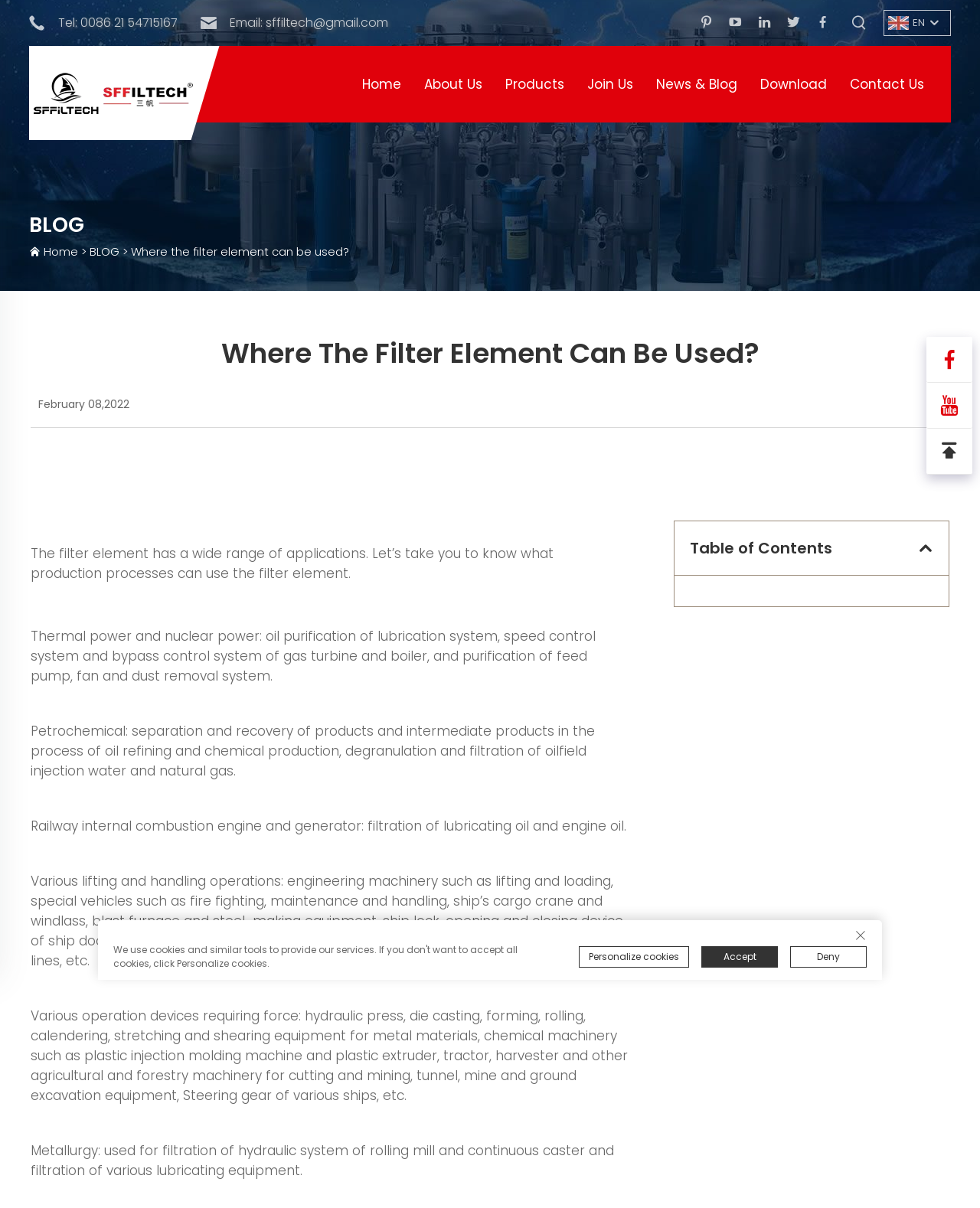Using a single word or phrase, answer the following question: 
What is the company name?

Shanghai Sffiltech Co., Ltd.